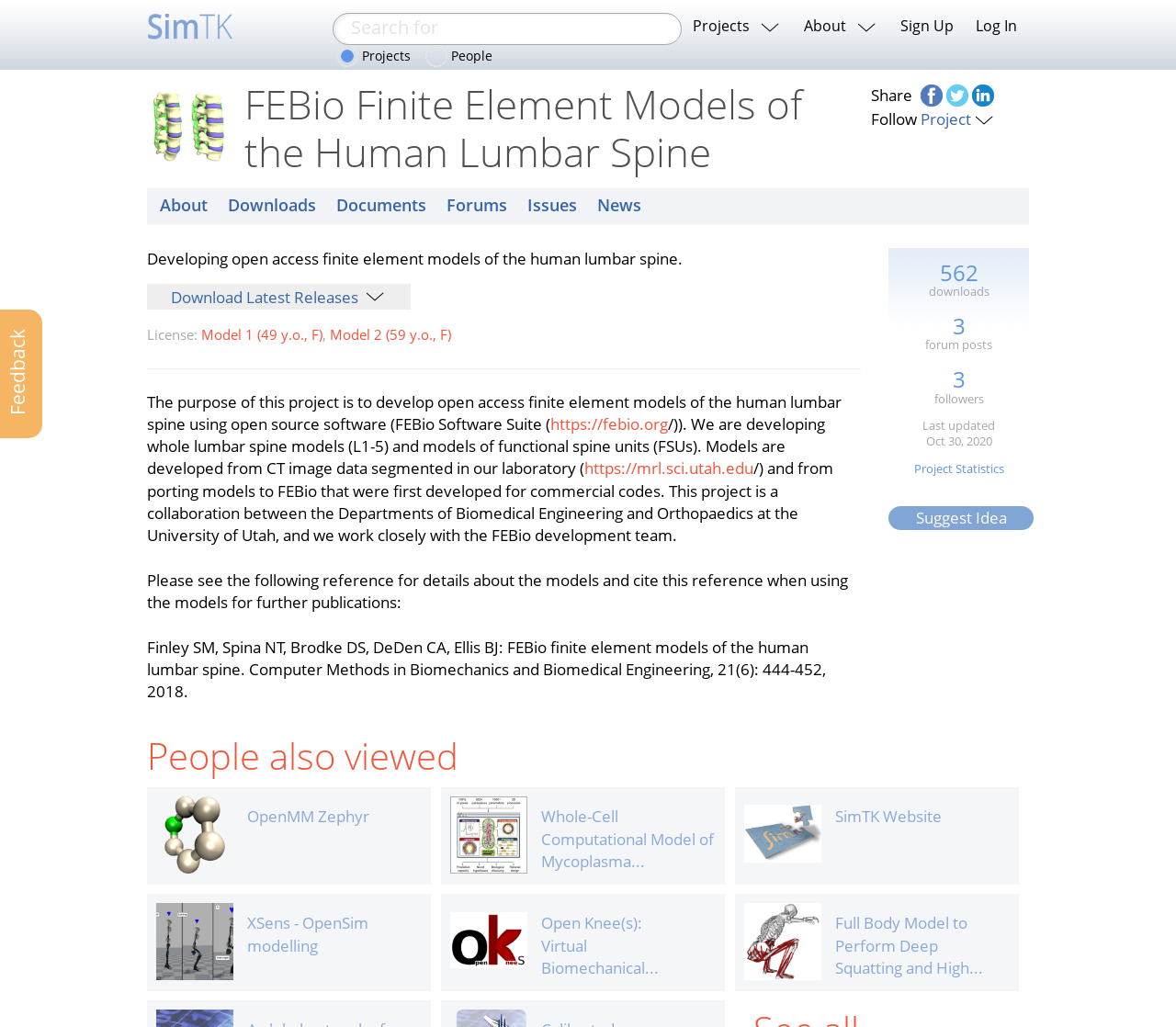Refer to the screenshot and answer the following question in detail:
What is the reference for citing the models?

The reference for citing the models is Finley SM, Spina NT, Brodke DS, DeDen CA, Ellis BJ: FEBio finite element models of the human lumbar spine. Computer Methods in Biomechanics and Biomedical Engineering, 21(6): 444-452, 2018, as stated on the webpage.